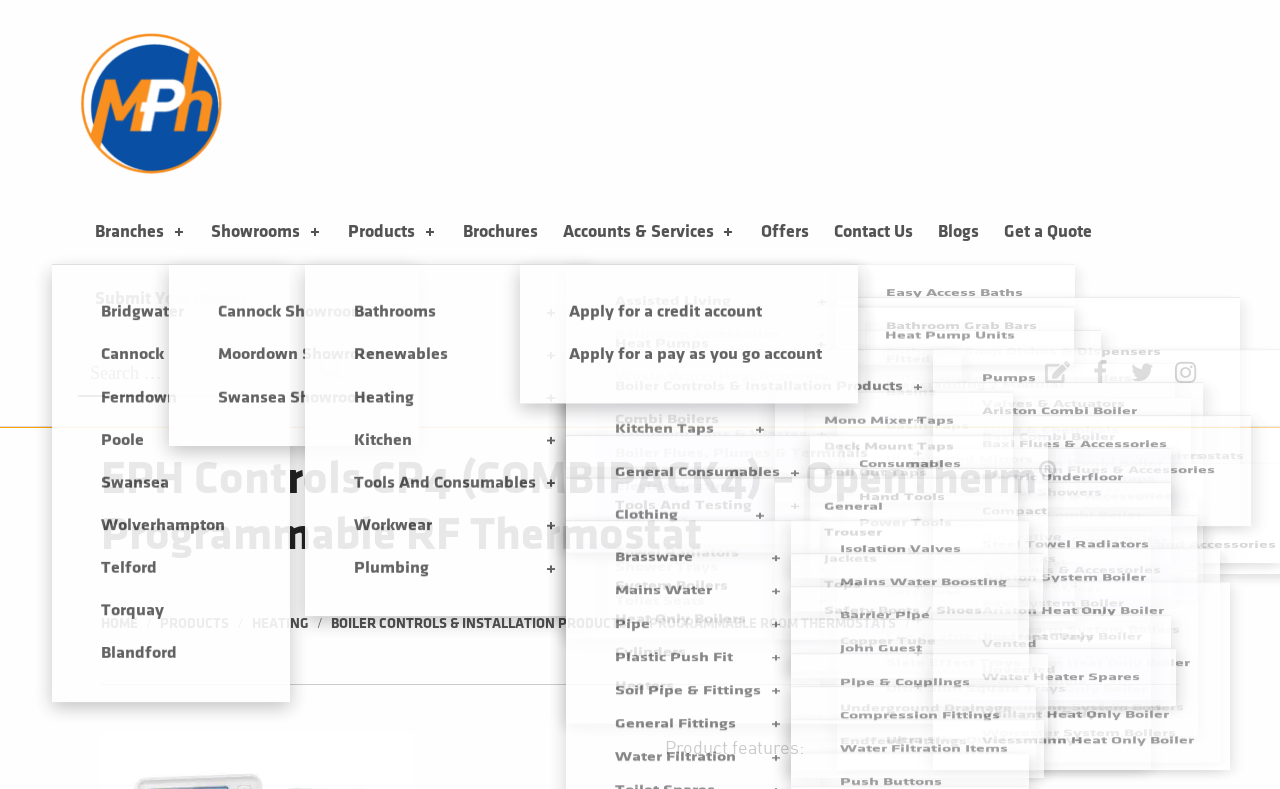Indicate the bounding box coordinates of the element that must be clicked to execute the instruction: "Search for a product". The coordinates should be given as four float numbers between 0 and 1, i.e., [left, top, right, bottom].

[0.06, 0.443, 0.277, 0.503]